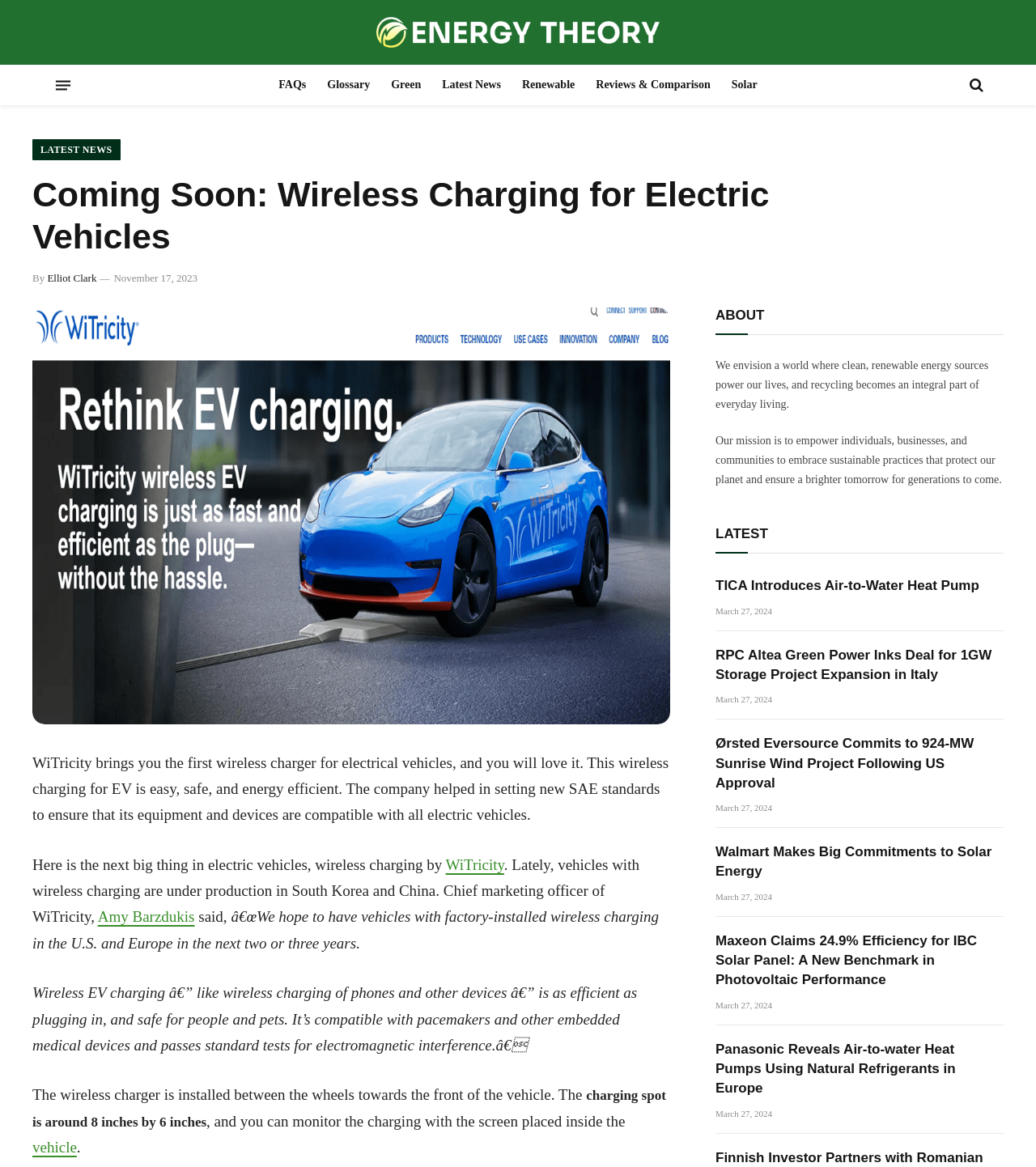Describe the entire webpage, focusing on both content and design.

The webpage is about Energy Theory, a website focused on renewable energy and sustainable living. At the top, there is a logo and a menu button on the left, followed by a series of links to different sections of the website, including FAQs, Glossary, Green, Latest News, Renewable, Reviews & Comparison, and Solar. 

Below the menu, there is a heading that reads "Coming Soon: Wireless Charging for Electric Vehicles" with a subheading that describes WiTricity's wireless EV charging station, which delivers 11 kW of power. The article discusses the benefits of wireless charging, including its efficiency, safety, and compatibility with pacemakers and other embedded medical devices.

To the right of the article, there is a section titled "ABOUT" with a brief description of the website's mission to empower individuals, businesses, and communities to adopt sustainable practices.

Below the article, there is a section titled "LATEST" that features a series of news articles related to renewable energy, including TICA's air-to-water heat pump, RPC Altea Green Power's 1GW storage project expansion in Italy, Ørsted Eversource's 924-MW Sunrise Wind Project, Walmart's commitment to solar energy, Maxeon's high-efficiency IBC solar panel, and Panasonic's air-to-water heat pumps using natural refrigerants in Europe. Each article has a heading, a brief summary, and a timestamp indicating when it was published.